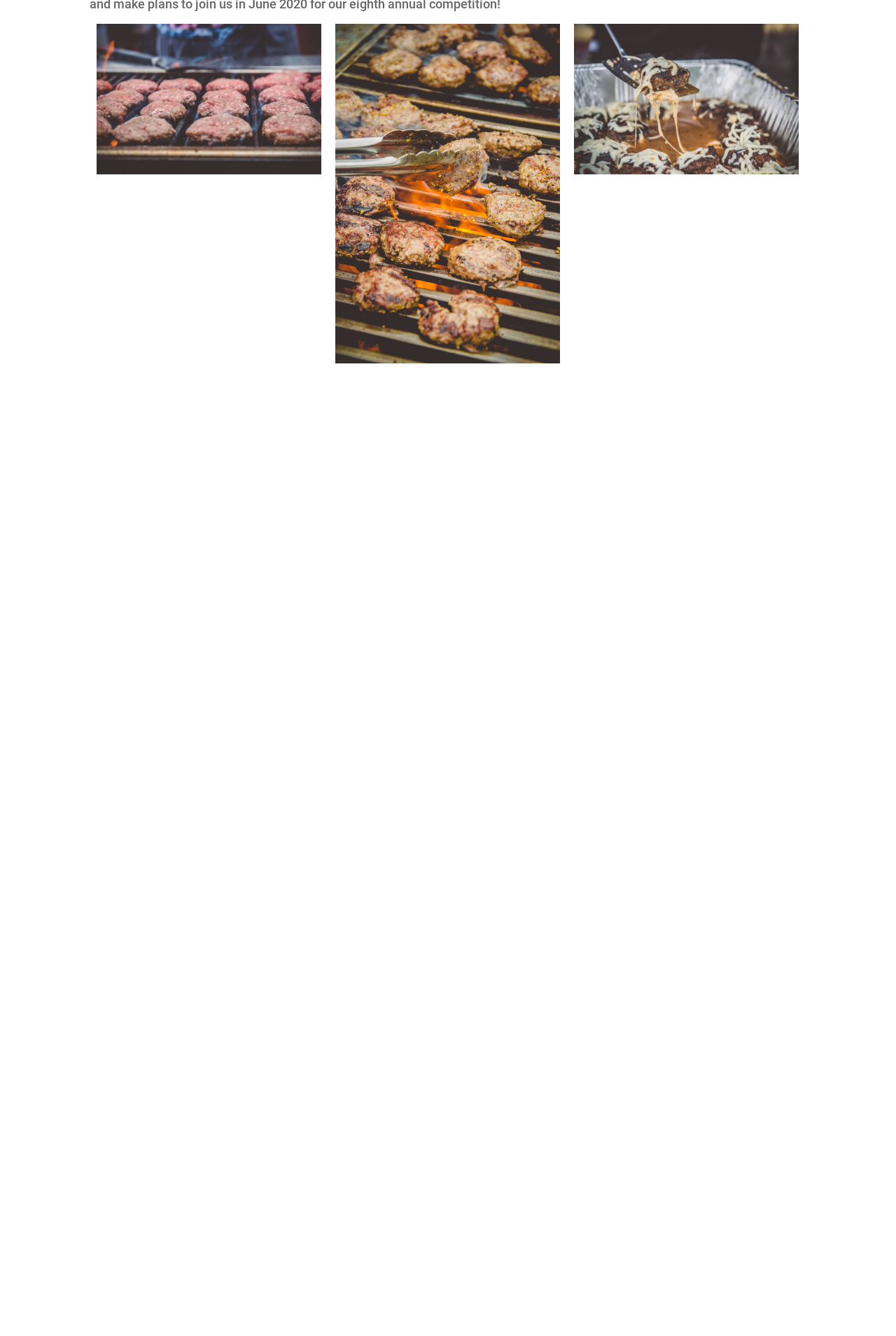Reply to the question with a single word or phrase:
Is there an image at the bottom-right corner?

Yes